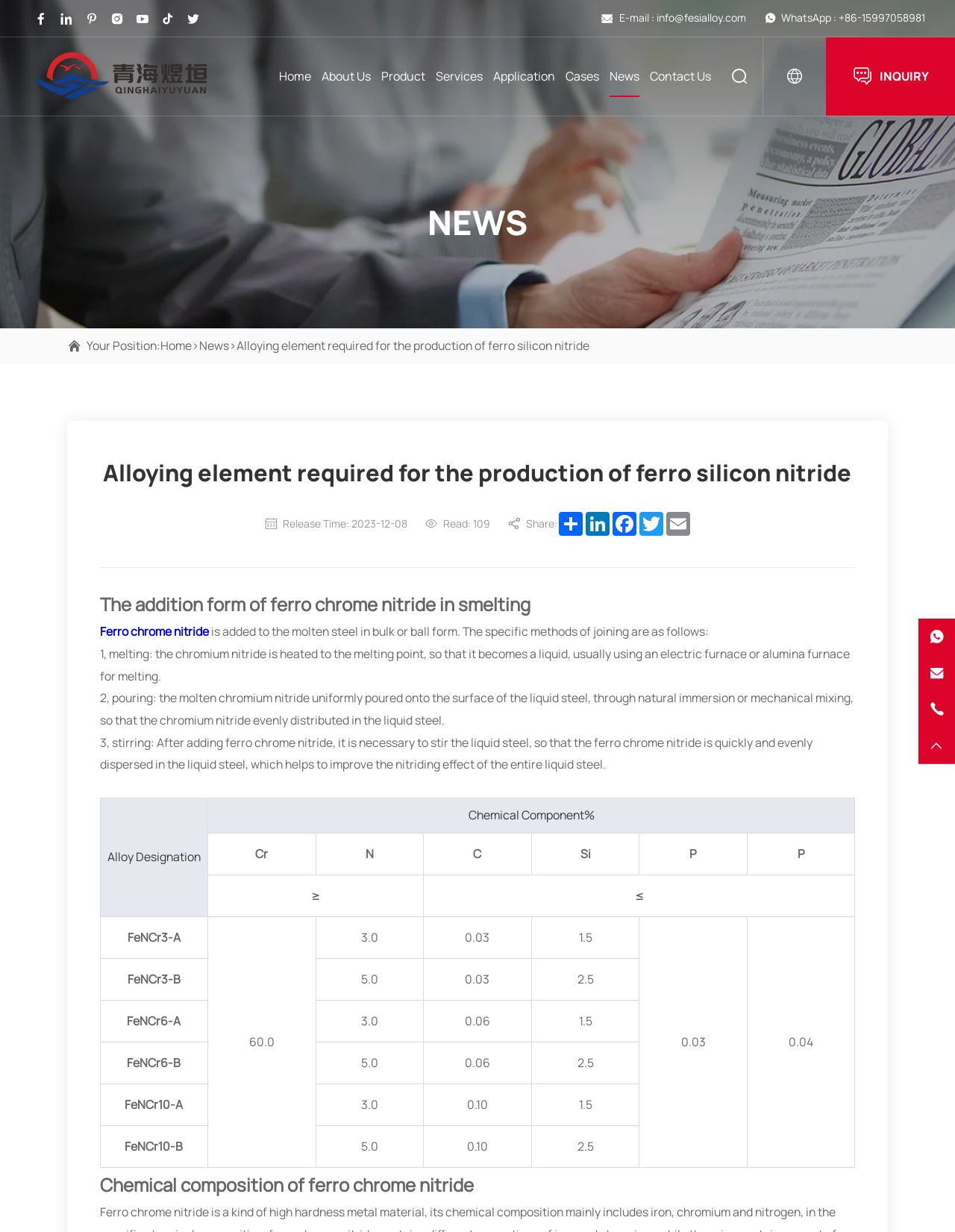What is the purpose of sharing the news?
Carefully examine the image and provide a detailed answer to the question.

The purpose of sharing the news can be inferred from the 'Share' button, which allows users to share the news on various platforms such as LinkedIn, Facebook, Twitter, and Email.